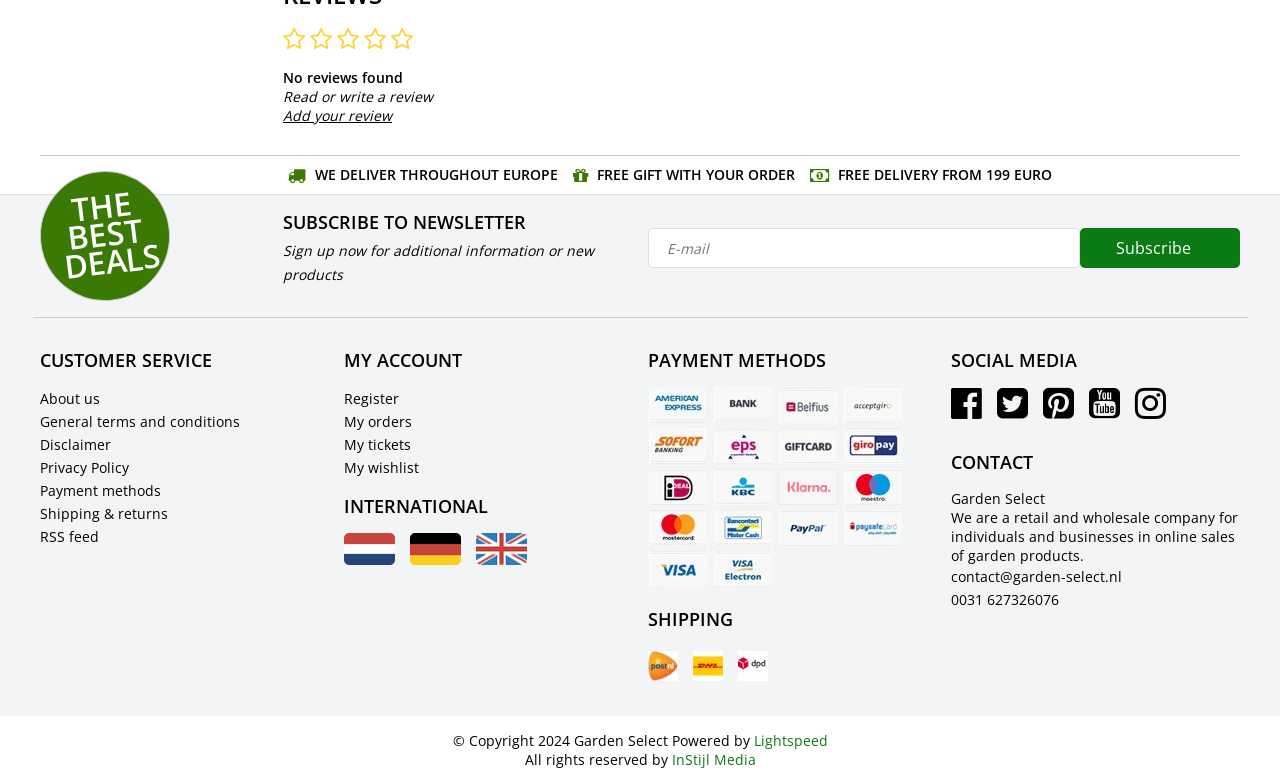What is the company's social media presence?
Based on the screenshot, provide your answer in one word or phrase.

Facebook, Twitter, Pinterest, Youtube, Instagram